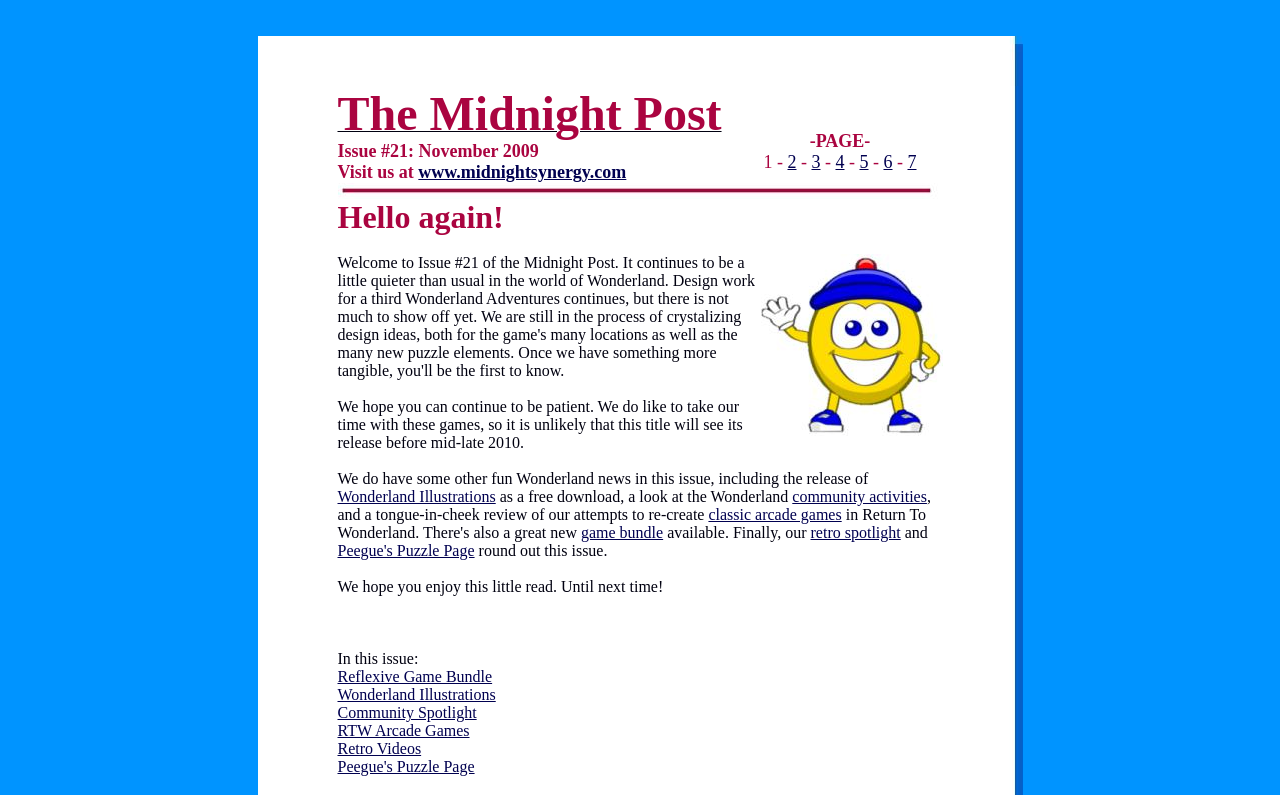What type of content is available for download?
Answer the question with a thorough and detailed explanation.

According to the text, 'Wonderland Illustrations' are available for download, which is mentioned in the paragraph that starts with 'We do have some other fun Wonderland news in this issue'.